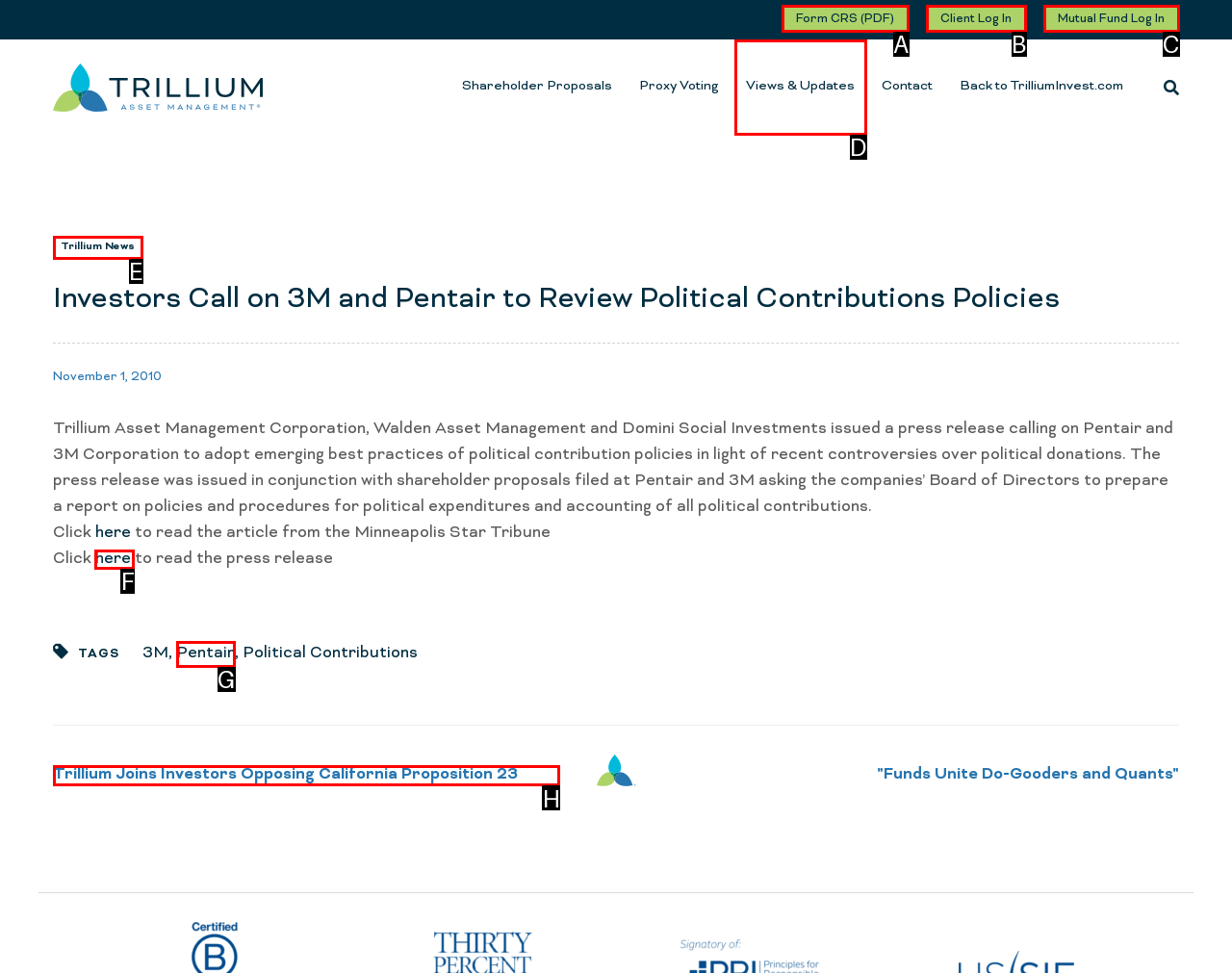Identify the correct UI element to click on to achieve the following task: Read the press release Respond with the corresponding letter from the given choices.

F